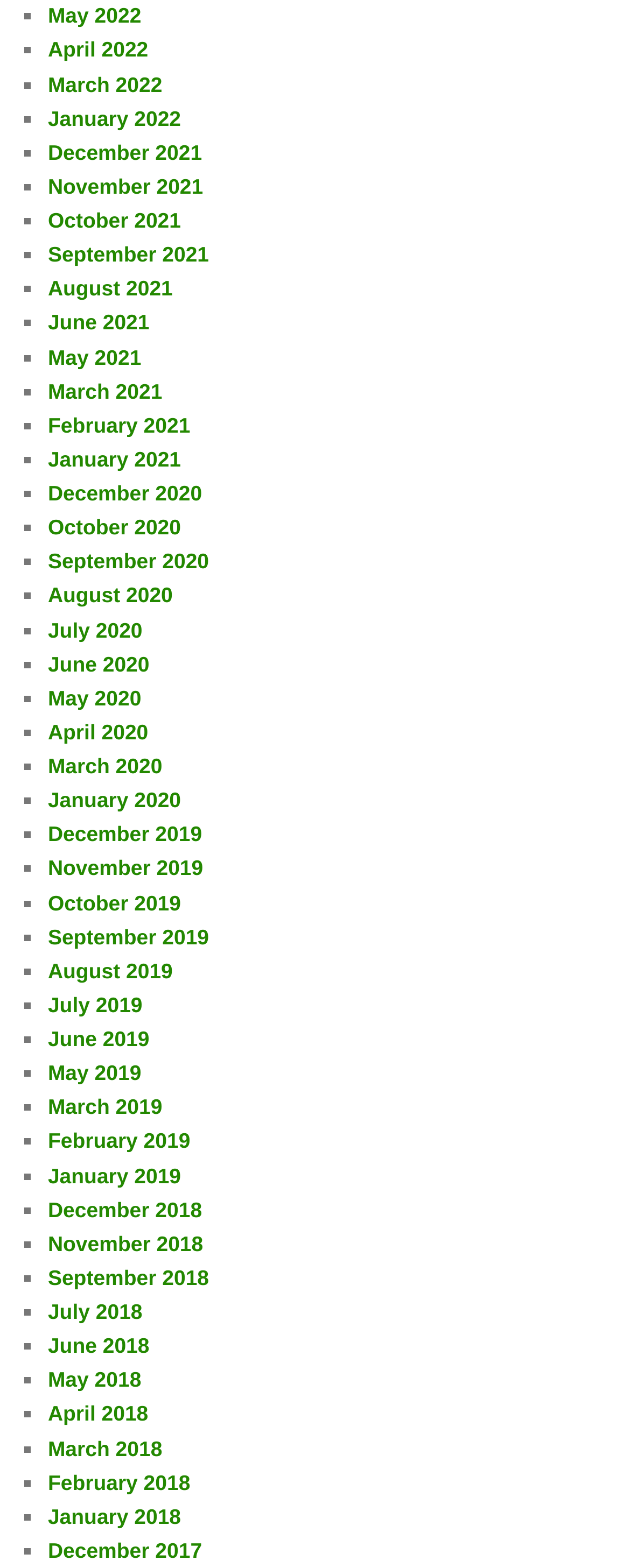Please give a succinct answer using a single word or phrase:
What symbol is used as a list marker?

■